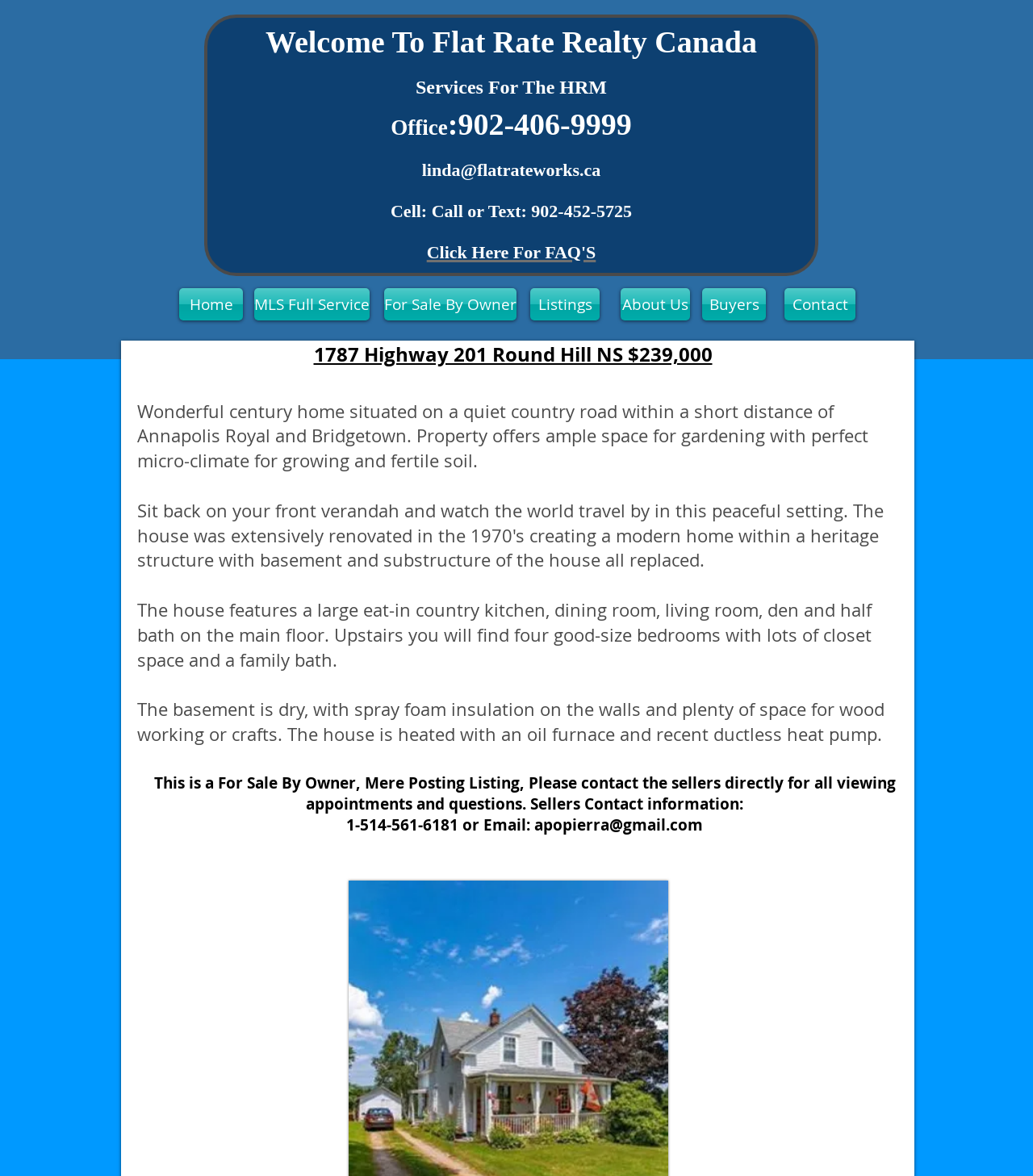Locate the bounding box coordinates of the element to click to perform the following action: 'Contact Linda via email'. The coordinates should be given as four float values between 0 and 1, in the form of [left, top, right, bottom].

[0.408, 0.136, 0.581, 0.153]